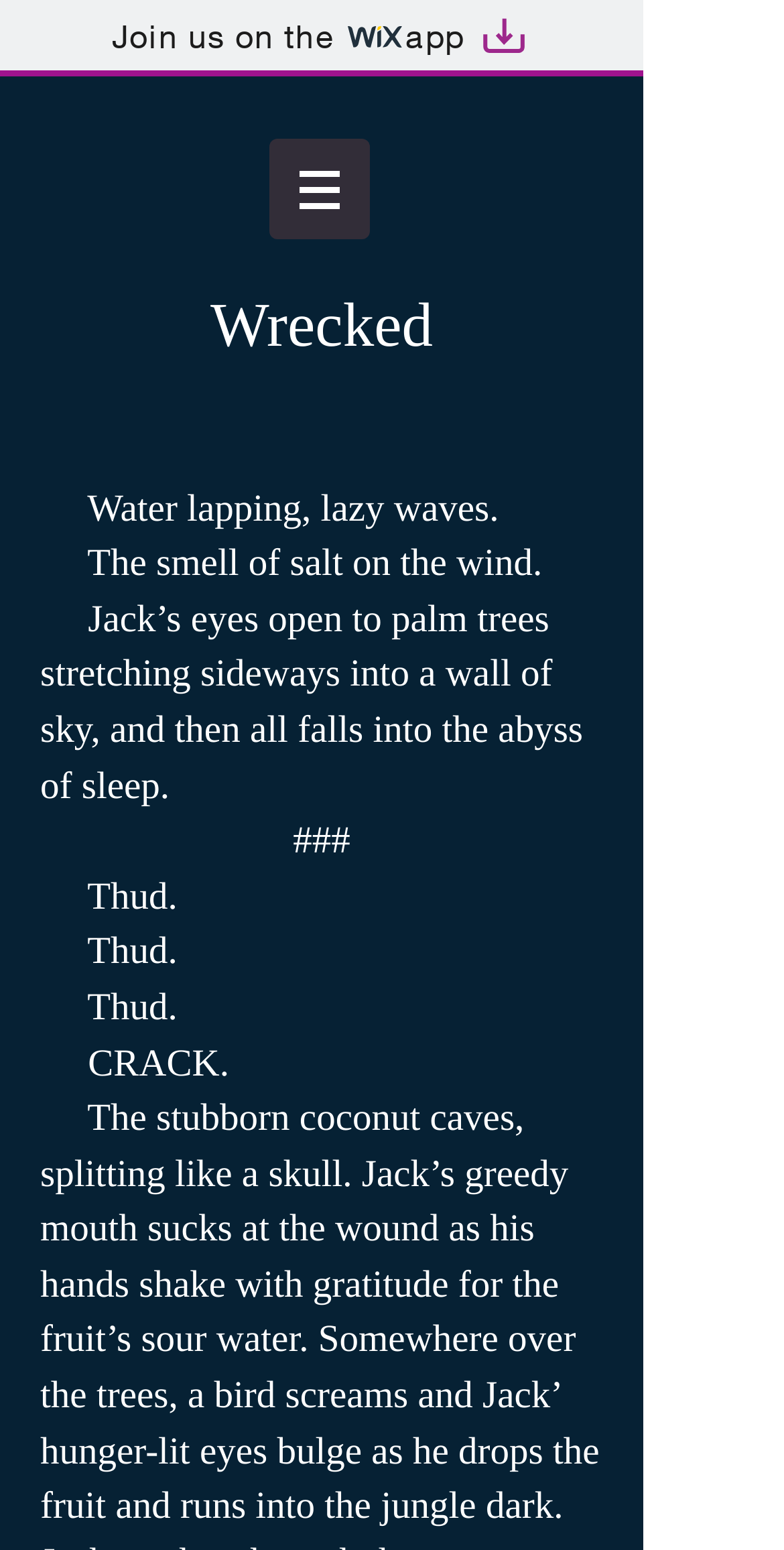What is the environment where Jack is?
Please analyze the image and answer the question with as much detail as possible.

From the static text elements, I can see phrases like 'Jack runs into the jungle dark' and 'Somewhere over the trees, a bird screams', which suggest that the environment where Jack is, is a jungle.